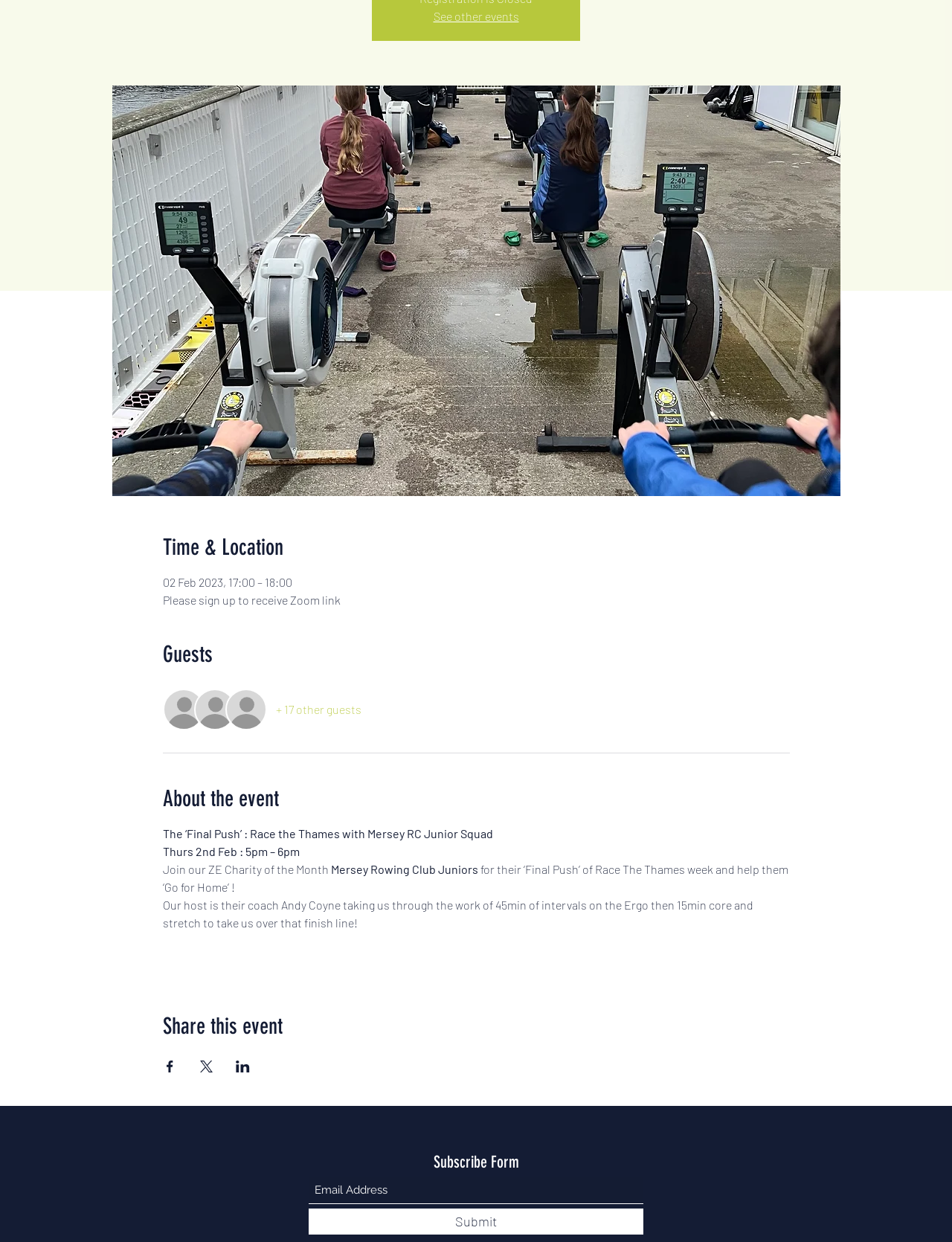Extract the bounding box coordinates for the UI element described by the text: "+ 17 other guests". The coordinates should be in the form of [left, top, right, bottom] with values between 0 and 1.

[0.289, 0.565, 0.379, 0.578]